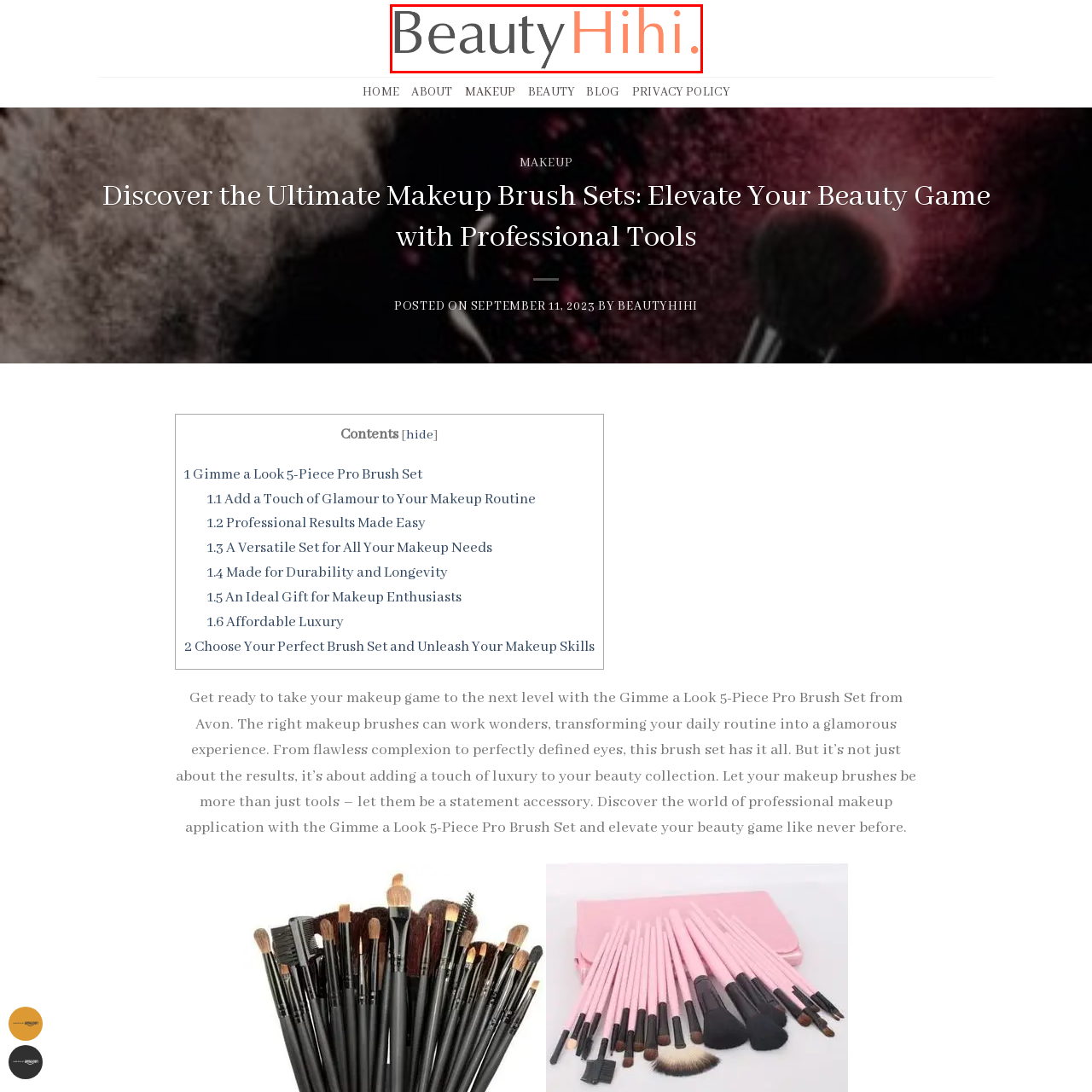What is the tone set by the logo?
Study the image highlighted with a red bounding box and respond to the question with a detailed answer.

The question asks about the tone set by the BeautyHiHi logo. The caption states that the logo sets the tone for an engaging exploration of professional makeup brush sets, which implies that the tone set by the logo is engaging.